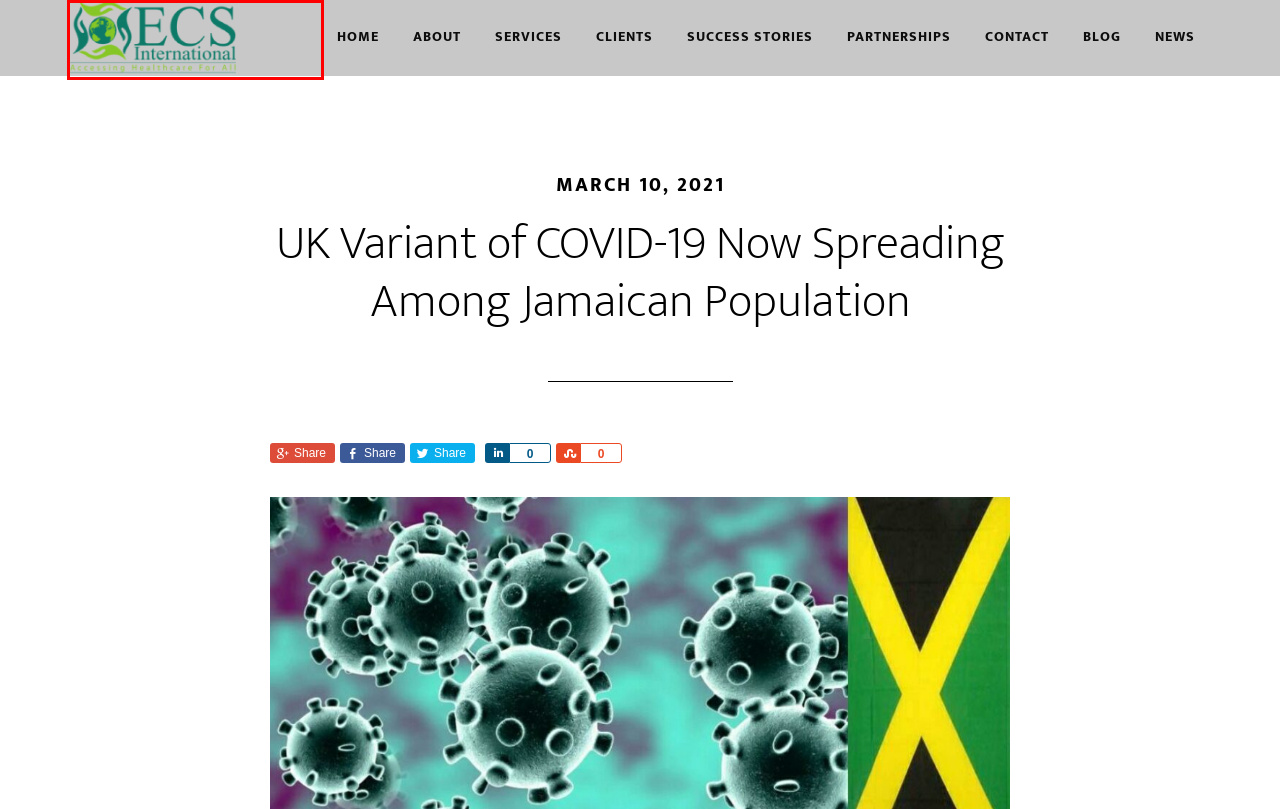Observe the provided screenshot of a webpage that has a red rectangle bounding box. Determine the webpage description that best matches the new webpage after clicking the element inside the red bounding box. Here are the candidates:
A. News & Events - ECS International
B. Website service for experienced consultants and coaches | GUILD | GUILD
C. Blog - ECS International
D. New Stain of COVID-19 Detected in Jamaica - CNW Network
E. Services - ECS International
F. ECS International
G. Jamaica Archives - ECS International
H. Strategic Partnerships - ECS International

F